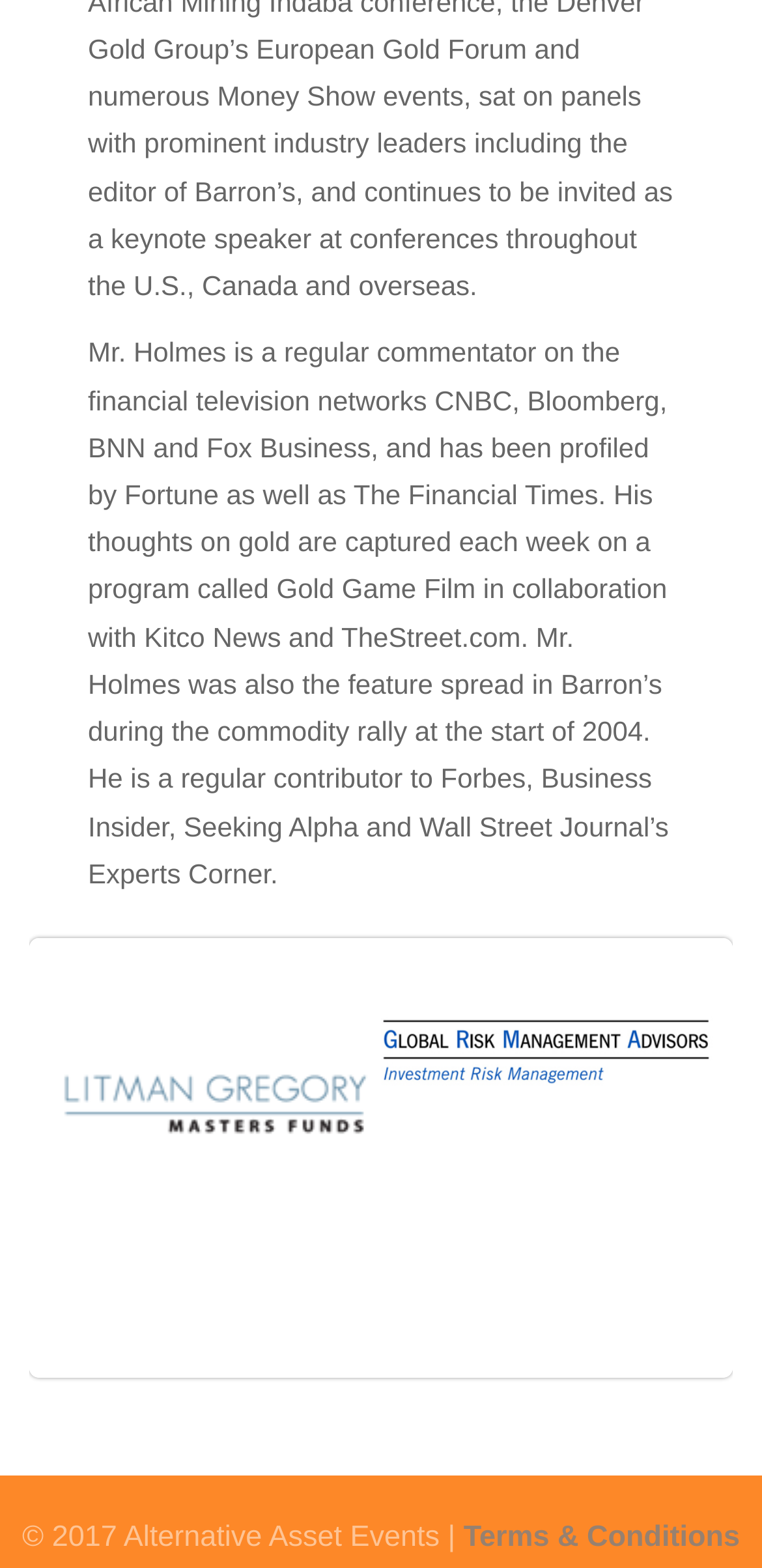Please provide a comprehensive answer to the question based on the screenshot: What is the name of the program where Mr. Holmes shares his thoughts on gold?

The answer can be found in the same StaticText element, which mentions that Mr. Holmes' thoughts on gold are captured each week on a program called Gold Game Film in collaboration with Kitco News and TheStreet.com.